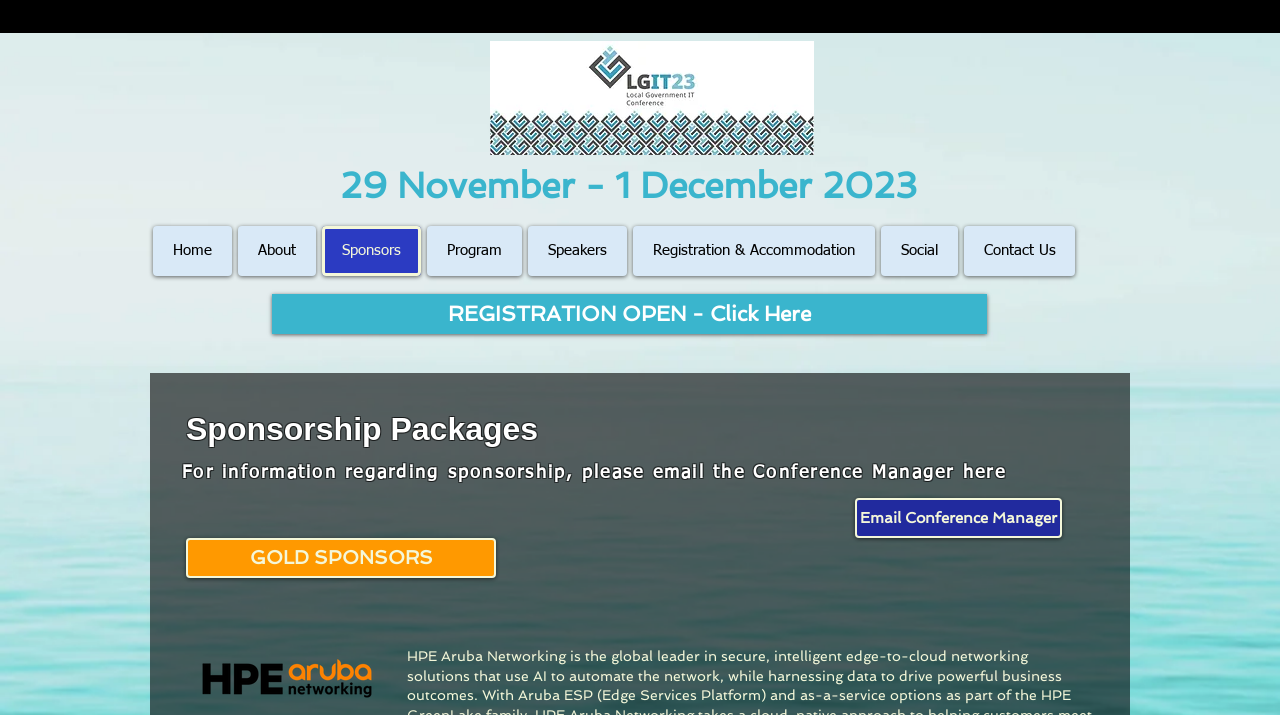Please identify the bounding box coordinates of the element on the webpage that should be clicked to follow this instruction: "View the Sponsorship Packages". The bounding box coordinates should be given as four float numbers between 0 and 1, formatted as [left, top, right, bottom].

[0.145, 0.573, 0.478, 0.627]